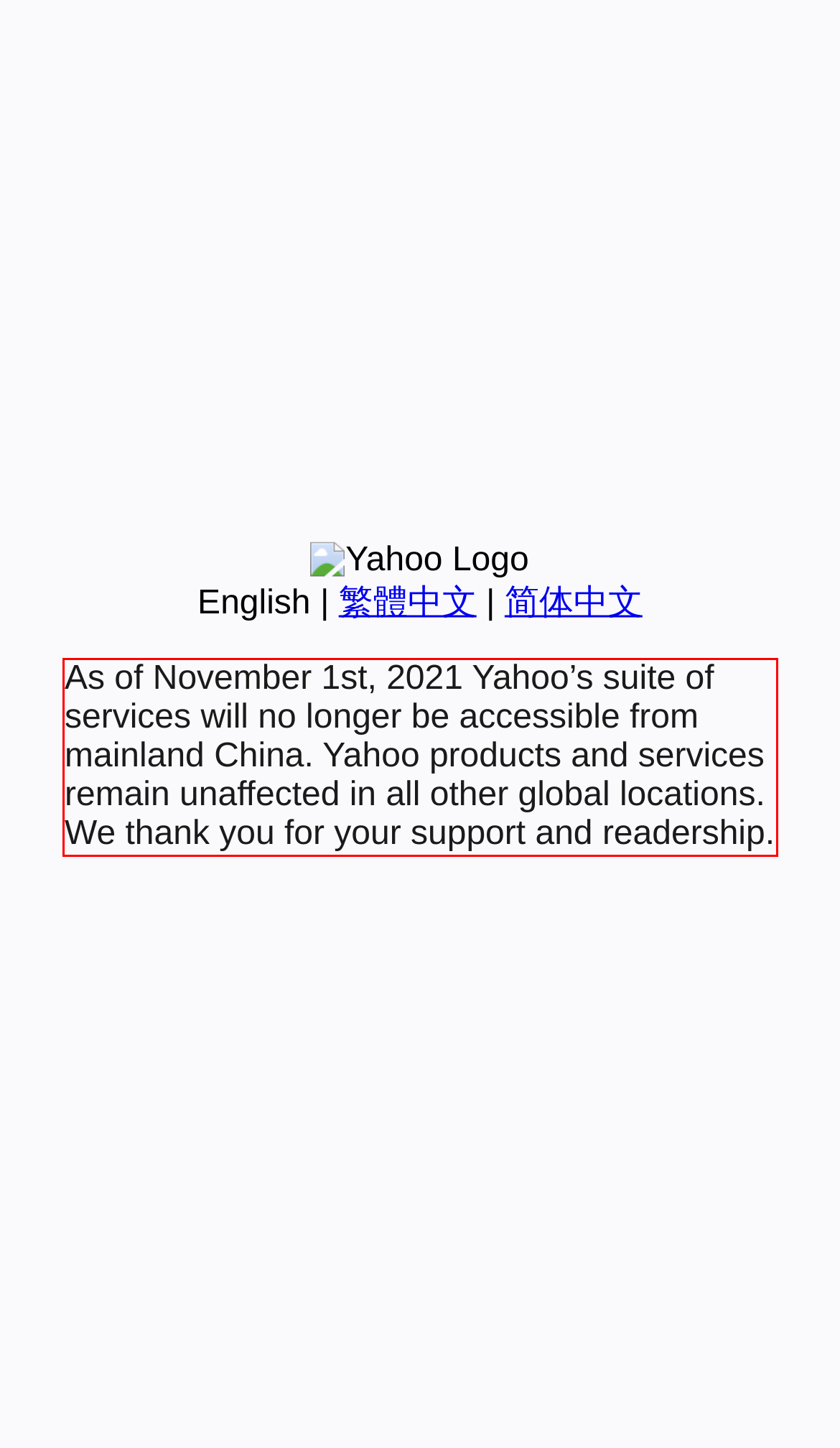Given a screenshot of a webpage with a red bounding box, please identify and retrieve the text inside the red rectangle.

As of November 1st, 2021 Yahoo’s suite of services will no longer be accessible from mainland China. Yahoo products and services remain unaffected in all other global locations. We thank you for your support and readership.